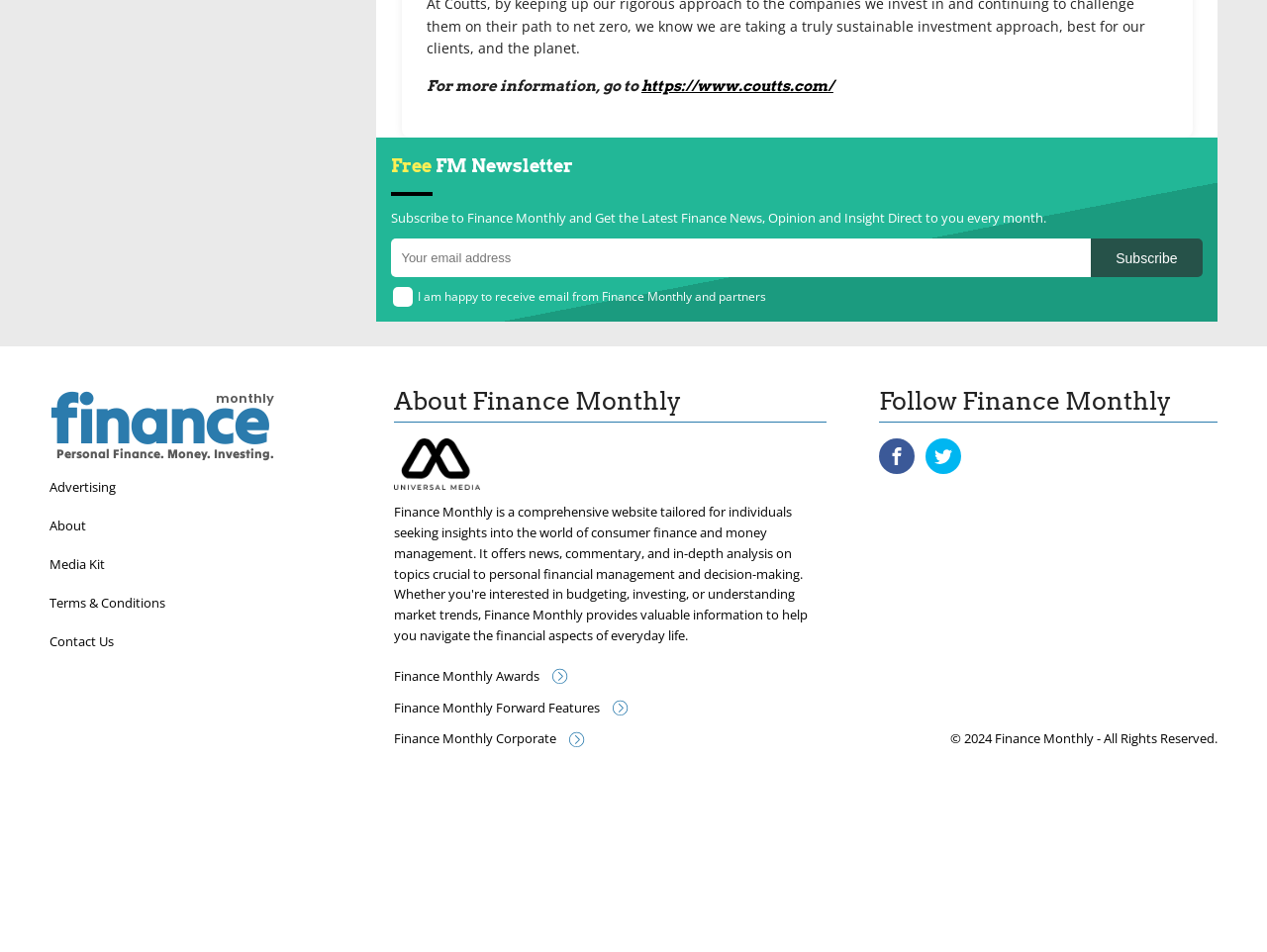Reply to the question below using a single word or brief phrase:
How many social media platforms are linked?

2